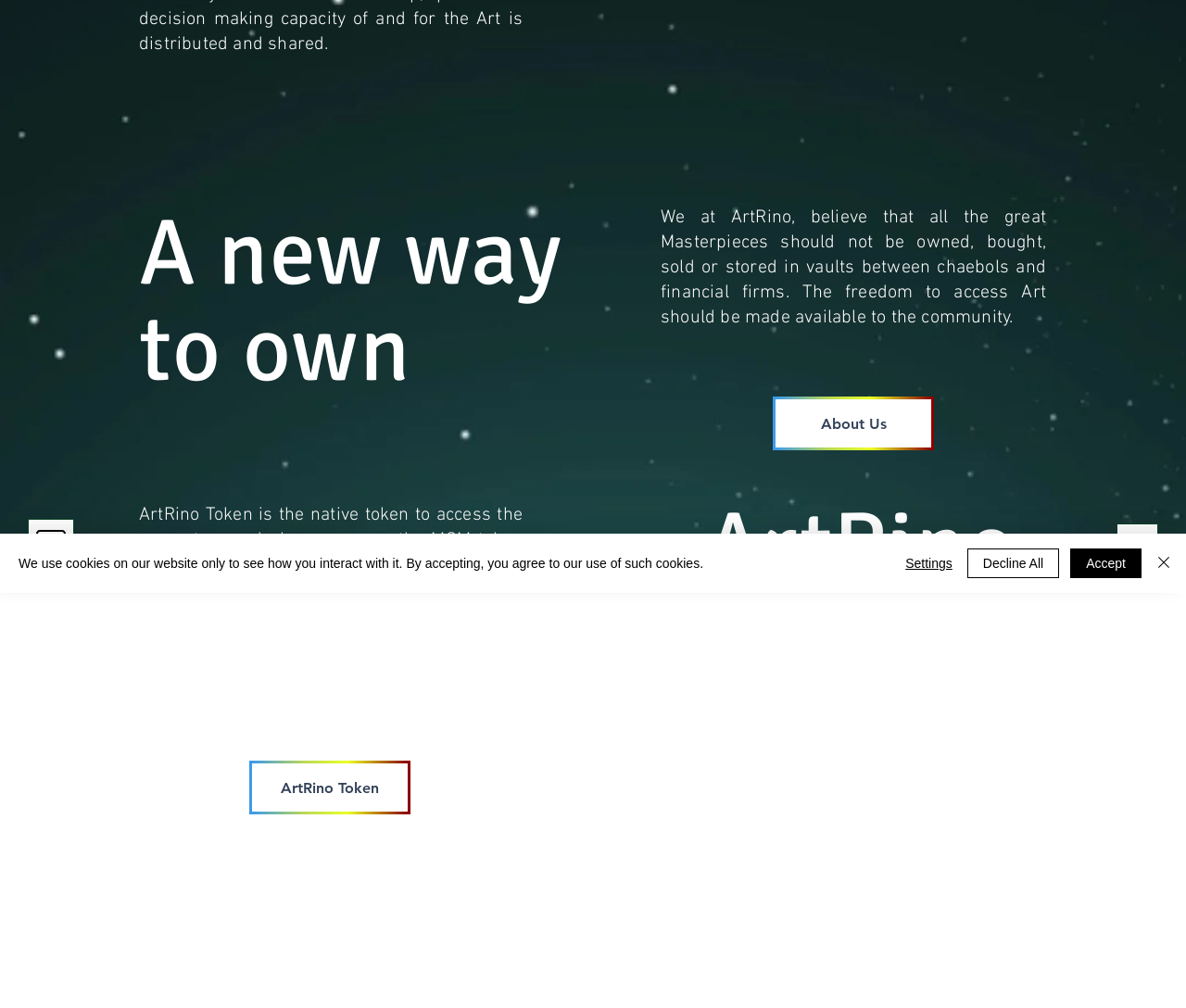Locate the UI element that matches the description Go Up in the webpage screenshot. Return the bounding box coordinates in the format (top-left x, top-left y, bottom-right x, bottom-right y), with values ranging from 0 to 1.

[0.941, 0.519, 0.977, 0.561]